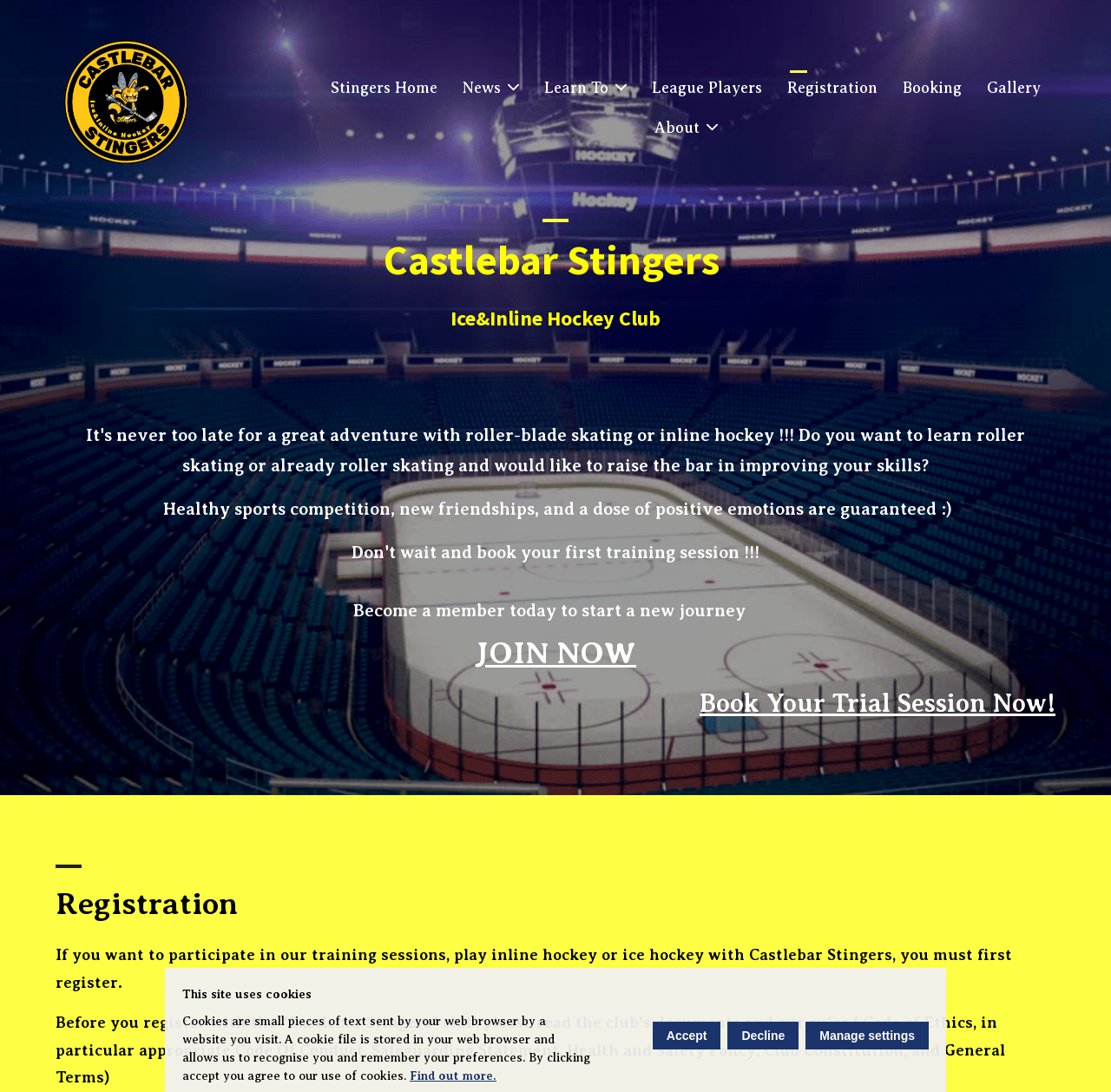Please find and report the bounding box coordinates of the element to click in order to perform the following action: "Click the 'JOIN NOW' button". The coordinates should be expressed as four float numbers between 0 and 1, in the format [left, top, right, bottom].

[0.427, 0.582, 0.573, 0.613]